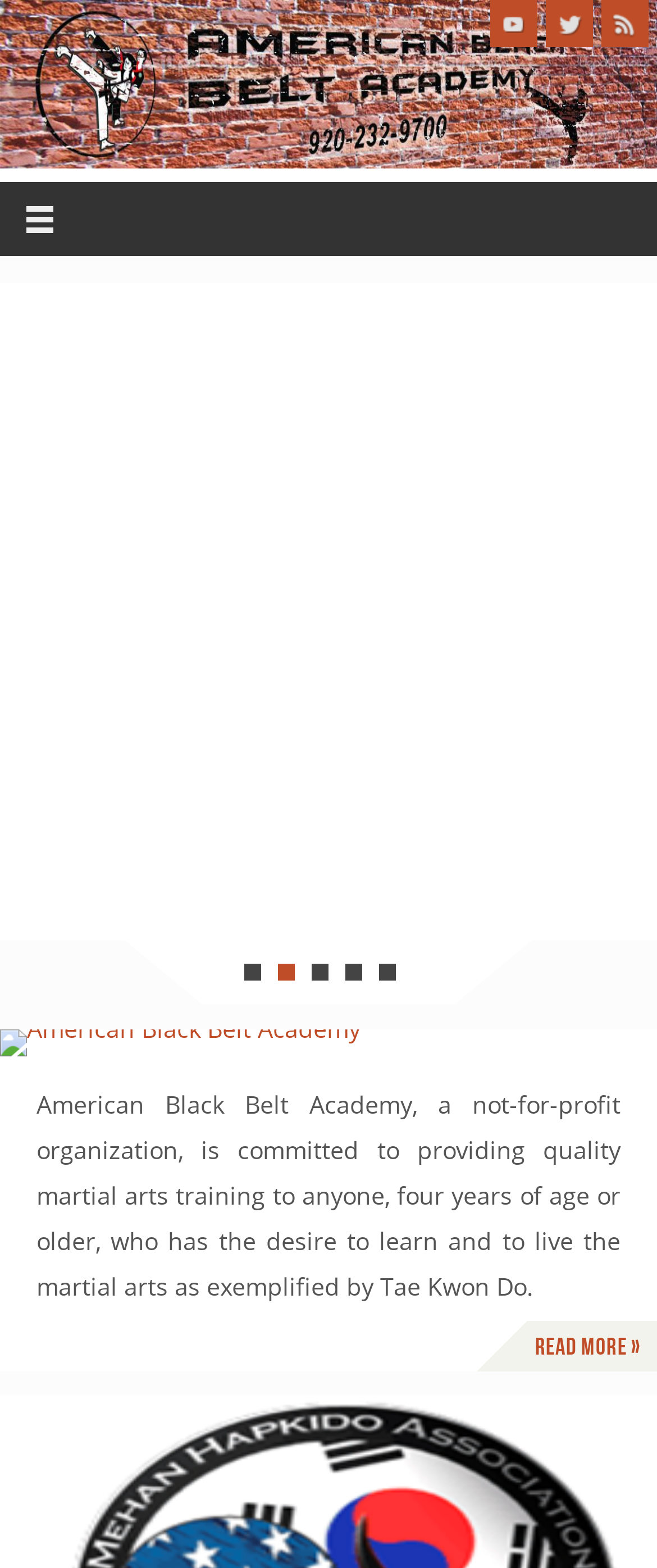Utilize the details in the image to give a detailed response to the question: How many paragraphs of text are there?

I counted the number of paragraphs of text on the webpage, which are the descriptions of American Black Belt Academy and Mehan Hapkido.